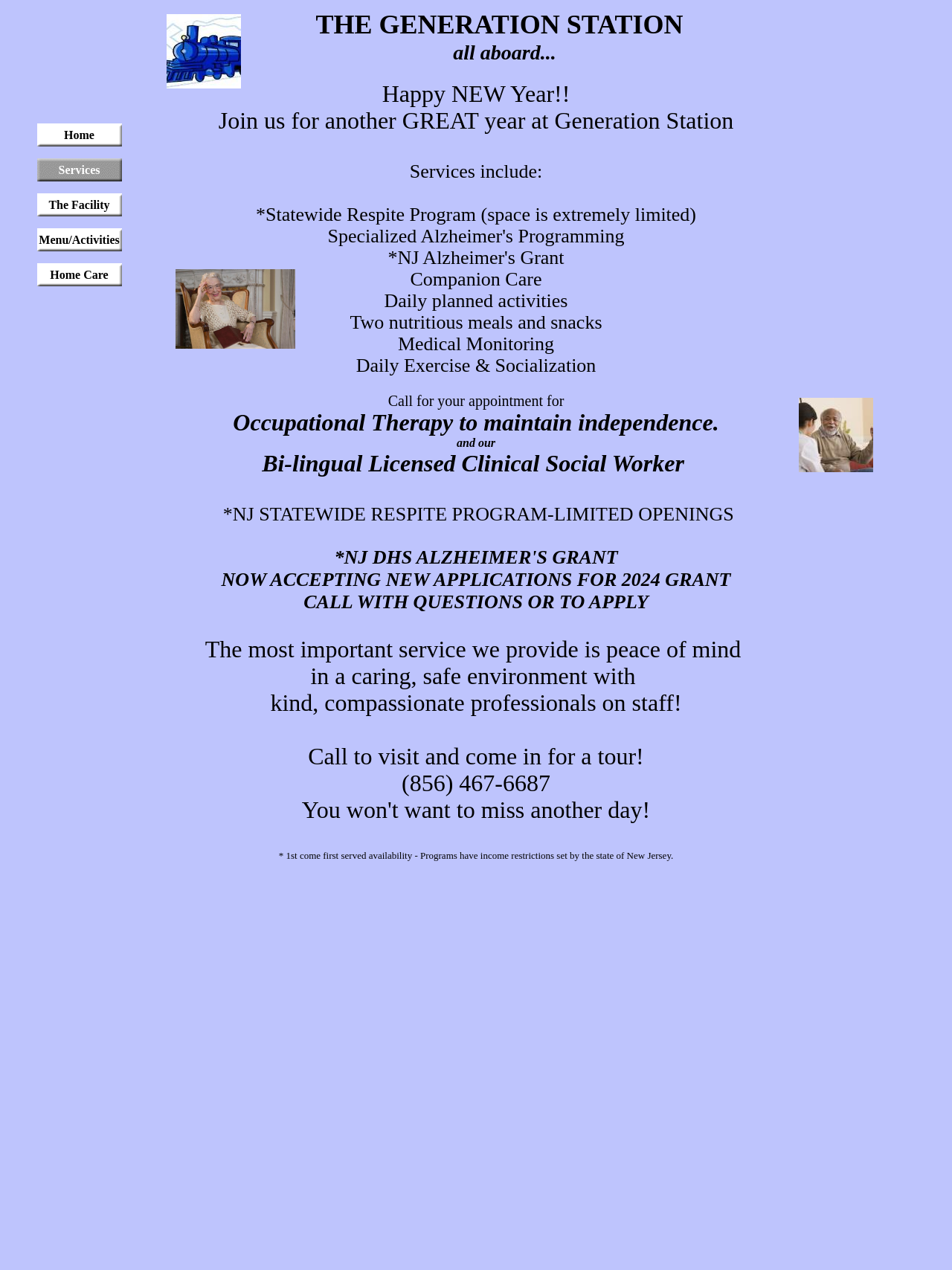Using the provided element description: "Home Care", identify the bounding box coordinates. The coordinates should be four floats between 0 and 1 in the order [left, top, right, bottom].

[0.039, 0.207, 0.128, 0.225]